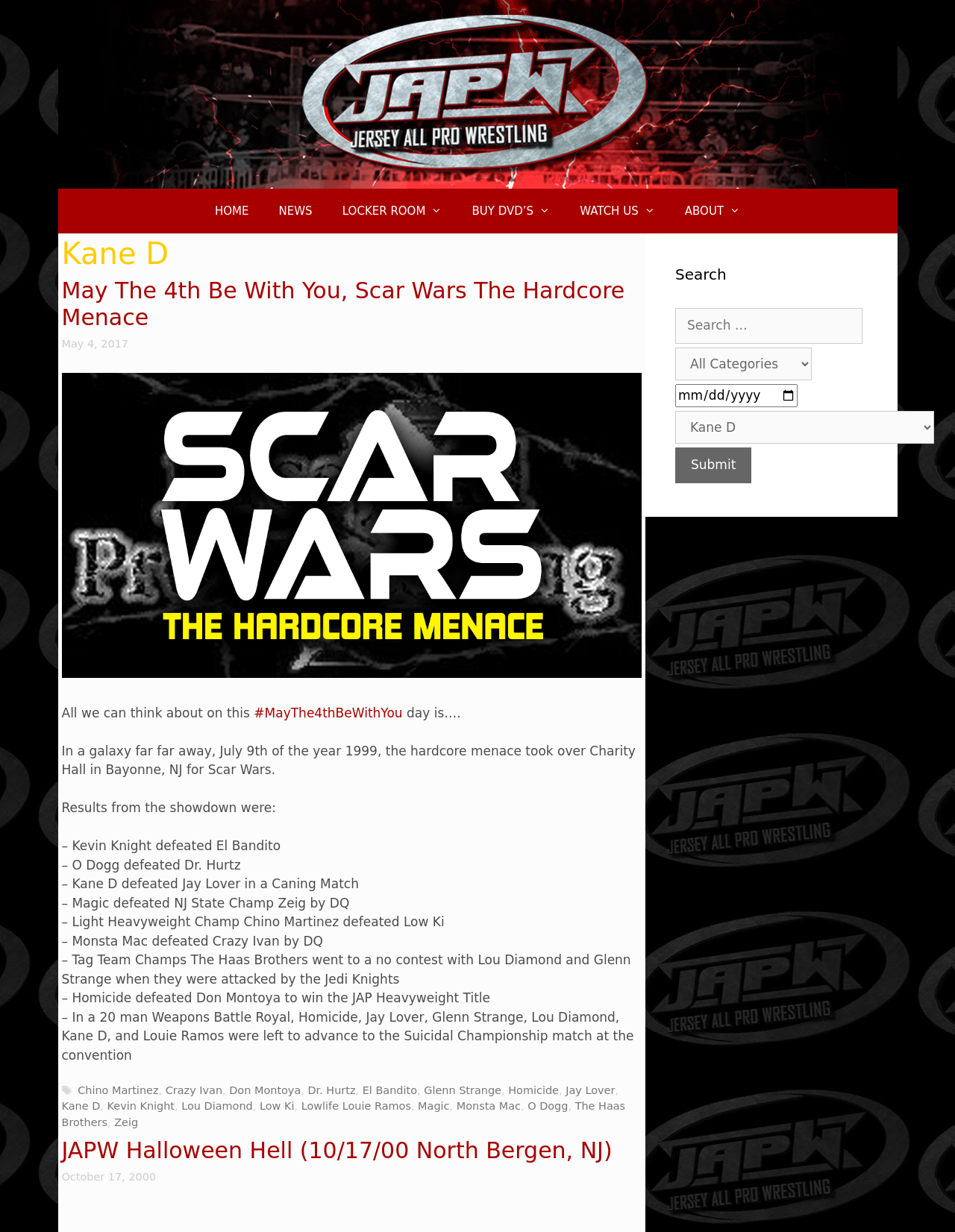Provide an in-depth caption for the elements present on the webpage.

The webpage is about Kane D, a wrestler, and features various sections and elements. At the top, there is a banner with the site's name and a primary navigation menu with links to HOME, NEWS, LOCKER ROOM, BUY DVD'S, WATCH US, and ABOUT. Below the navigation menu, there is a header with the title "Kane D" and an article section that takes up most of the page.

The article section has a heading "May The 4th Be With You, Scar Wars The Hardcore Menace" and a link to the same title. Below the heading, there is a time stamp "May 4, 2017" and a brief text "All we can think about on this day is…". The main content of the article is a description of an event, Scar Wars, which took place on July 9th, 1999, at Charity Hall in Bayonne, NJ. The event featured several matches, and the results are listed below.

There are 9 matches listed, each with the winner and the opponent. The matches include Kevin Knight vs. El Bandito, O Dogg vs. Dr. Hurtz, Kane D vs. Jay Lover, and others. Below the match results, there is a footer section with tags and links to various wrestlers, including Chino Martinez, Crazy Ivan, Don Montoya, and others.

On the right side of the page, there is a complementary section with a search function. The search function has a textbox, a combobox, and a date picker. The date picker allows users to select a month, day, and year. Below the search function, there is a button to submit the search query.

At the bottom of the page, there is another header with the title "JAPW Halloween Hell (10/17/00 North Bergen, NJ)" and a link to the same title. Below the header, there is a time stamp "October 17, 2000".